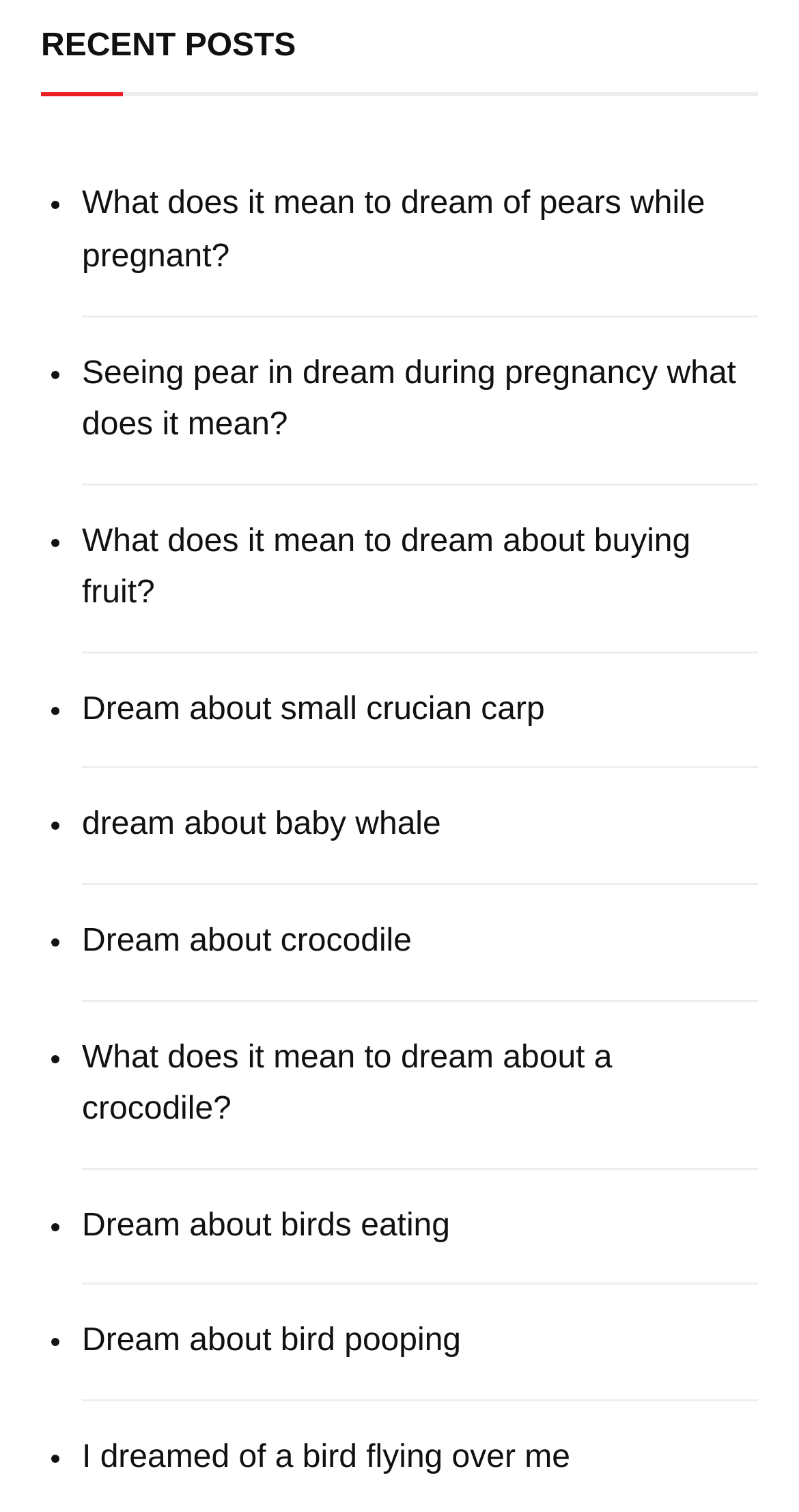How many links are there on the page?
Refer to the screenshot and answer in one word or phrase.

10